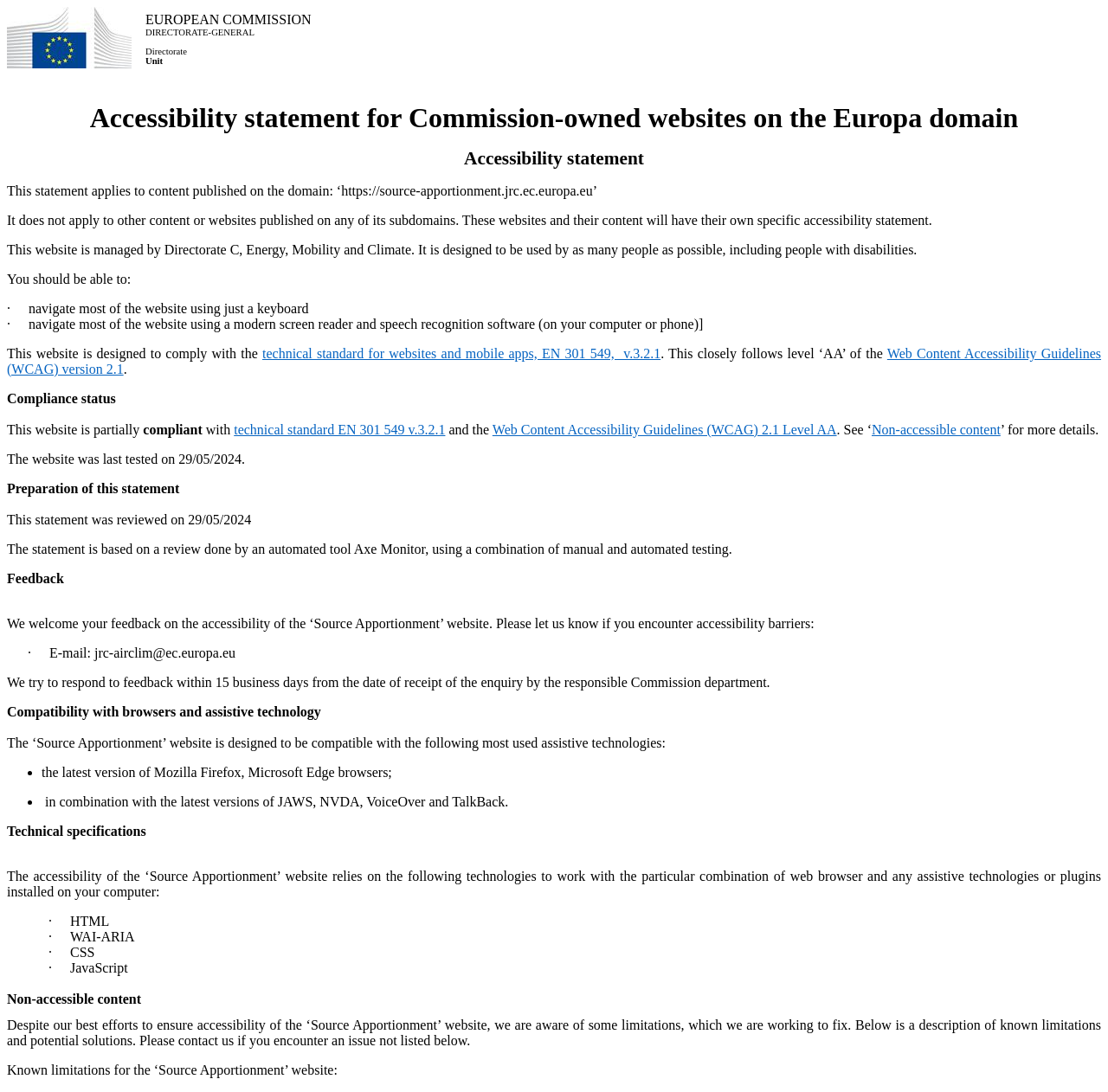Using the details from the image, please elaborate on the following question: What is the purpose of this website?

According to the webpage, 'This website is designed to be used by as many people as possible, including people with disabilities.' This statement implies that the website aims to be accessible and usable by a wide range of users, regardless of their abilities.